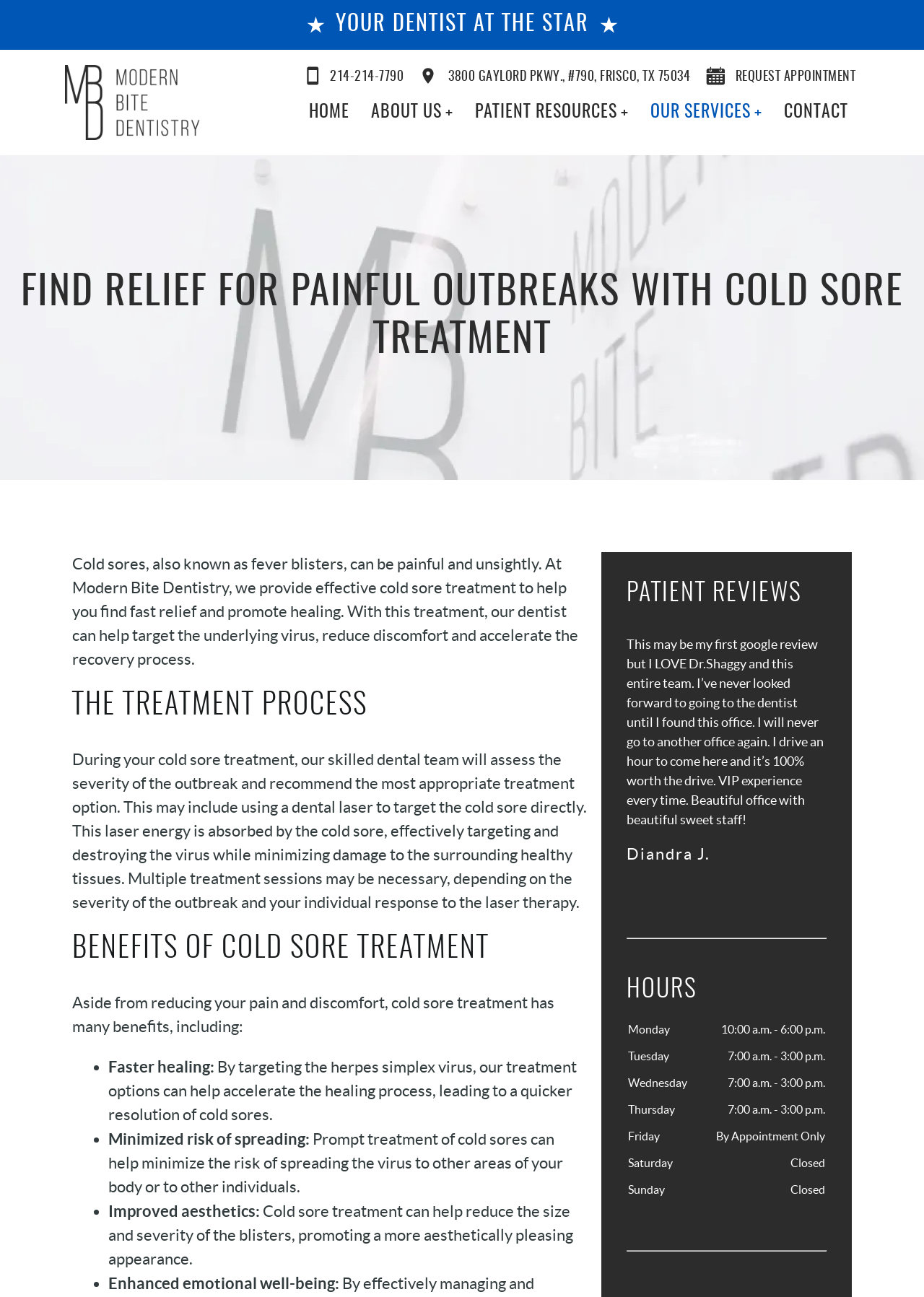Give a detailed overview of the webpage's appearance and contents.

This webpage is about Modern Bite Dentistry, a dental clinic in Frisco, Texas, that offers cold sore treatment. At the top of the page, there is a logo and a navigation menu with links to different sections of the website, including "Home", "About Us", "Patient Resources", "Our Services", and "Contact". Below the navigation menu, there is a heading that reads "FIND RELIEF FOR PAINFUL OUTBREAKS WITH COLD SORE TREATMENT".

The main content of the page is divided into several sections. The first section explains what cold sores are and how the dental clinic can help treat them. This section includes a heading, a paragraph of text, and a subheading that reads "THE TREATMENT PROCESS". The treatment process is described in another paragraph of text, which explains how the dental team will assess the severity of the outbreak and recommend the most appropriate treatment option.

The next section is titled "BENEFITS OF COLD SORE TREATMENT" and lists the advantages of getting treated, including faster healing, minimized risk of spreading, improved aesthetics, and enhanced emotional well-being. Each benefit is listed as a bullet point with a brief description.

Below this section, there is a section titled "PATIENT REVIEWS" that features three patient testimonials, each with a heading that displays the patient's name and a paragraph of text that describes their positive experience with the dental clinic.

The final section of the page displays the clinic's hours of operation in a table format, with columns for the day of the week and the hours of operation. There are also two horizontal separators that divide the page into sections.

Throughout the page, there are several images, including a logo, a white star graphic, and a few icons that accompany the links in the navigation menu. The overall layout of the page is clean and easy to navigate, with clear headings and concise text that effectively communicates the services and benefits offered by Modern Bite Dentistry.